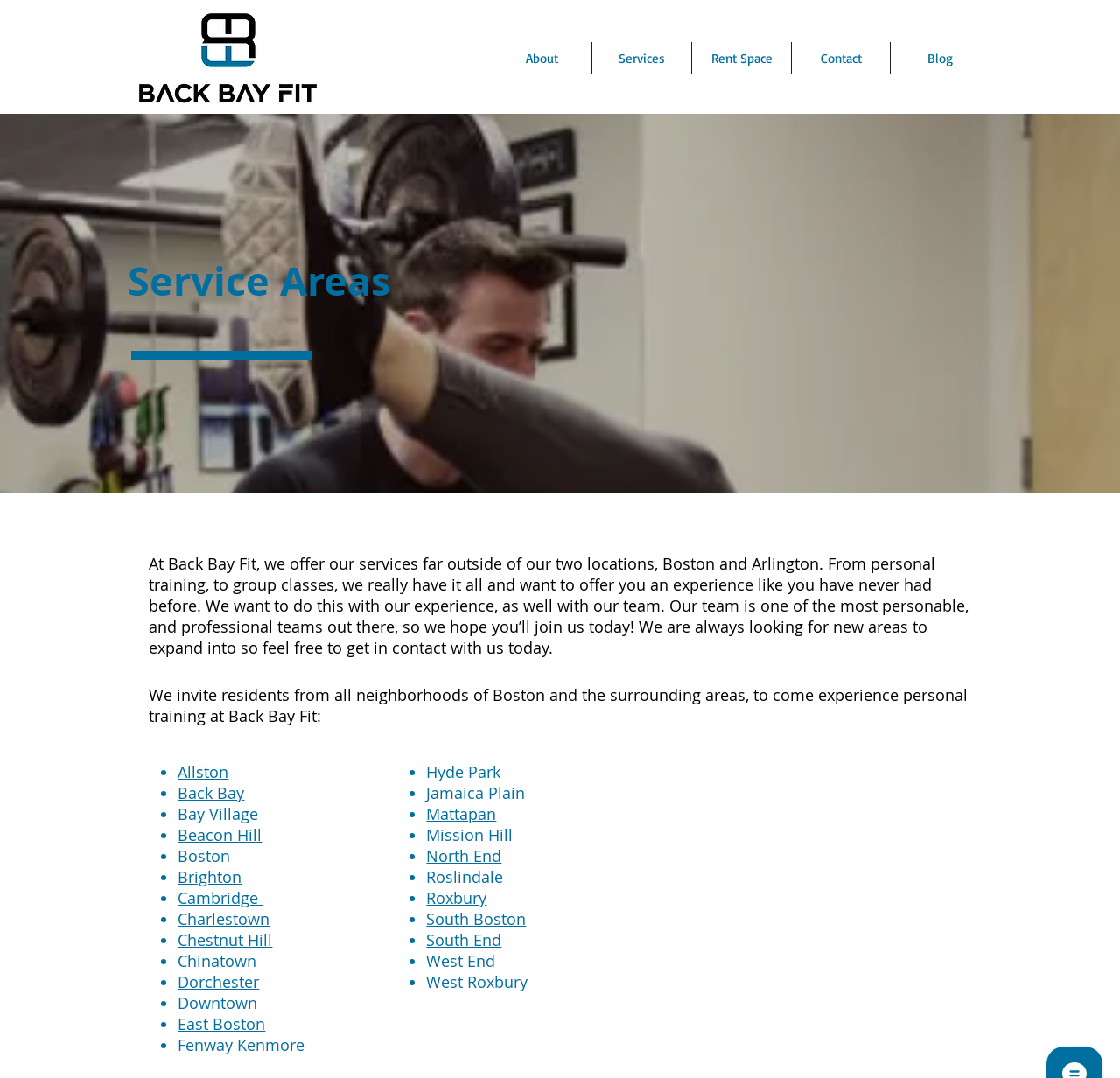What is the tone of the webpage?
Please provide a single word or phrase as your answer based on the screenshot.

Inviting